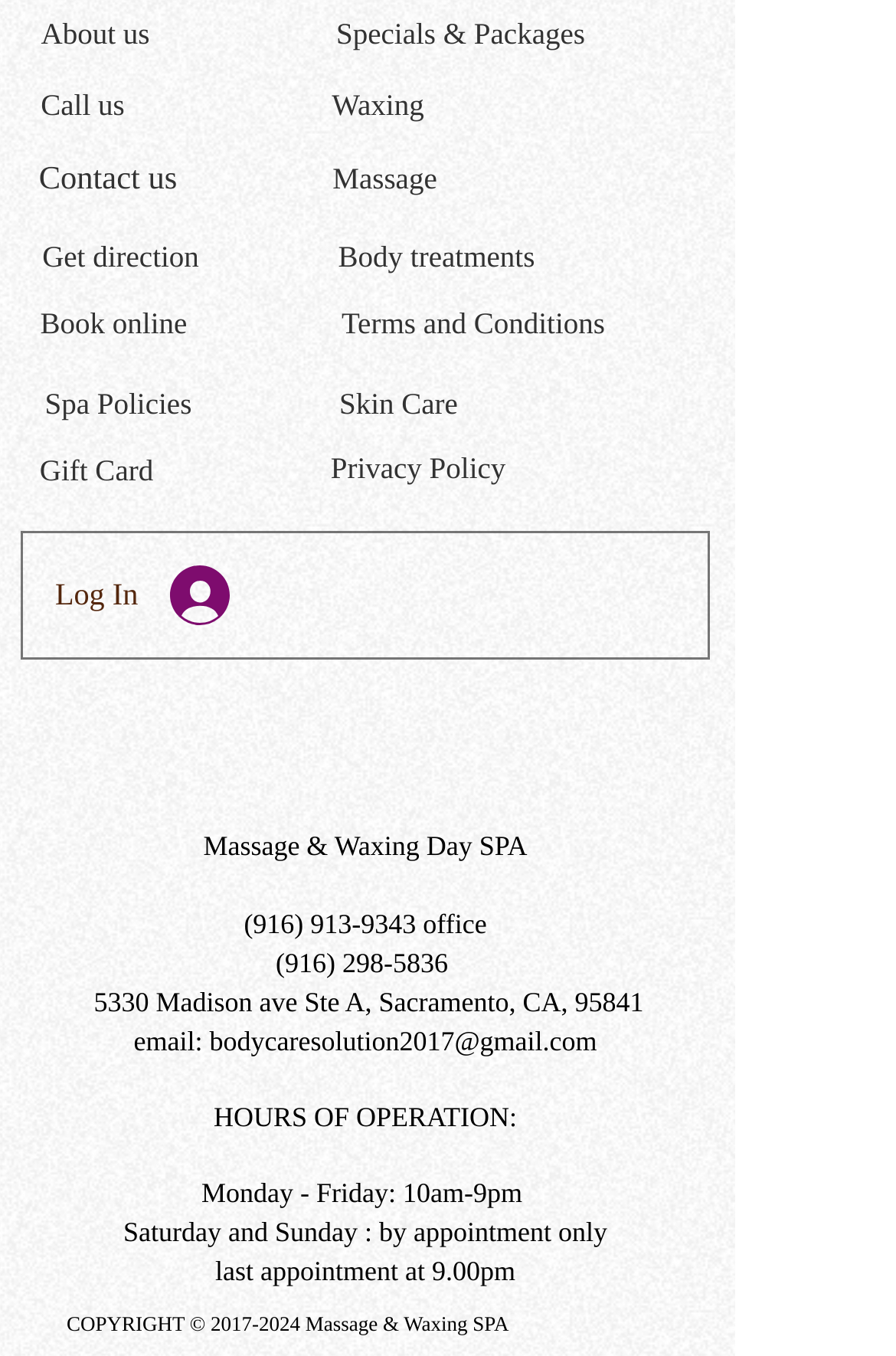Use a single word or phrase to answer the question: 
What is the phone number for the office?

(916) 913-9343